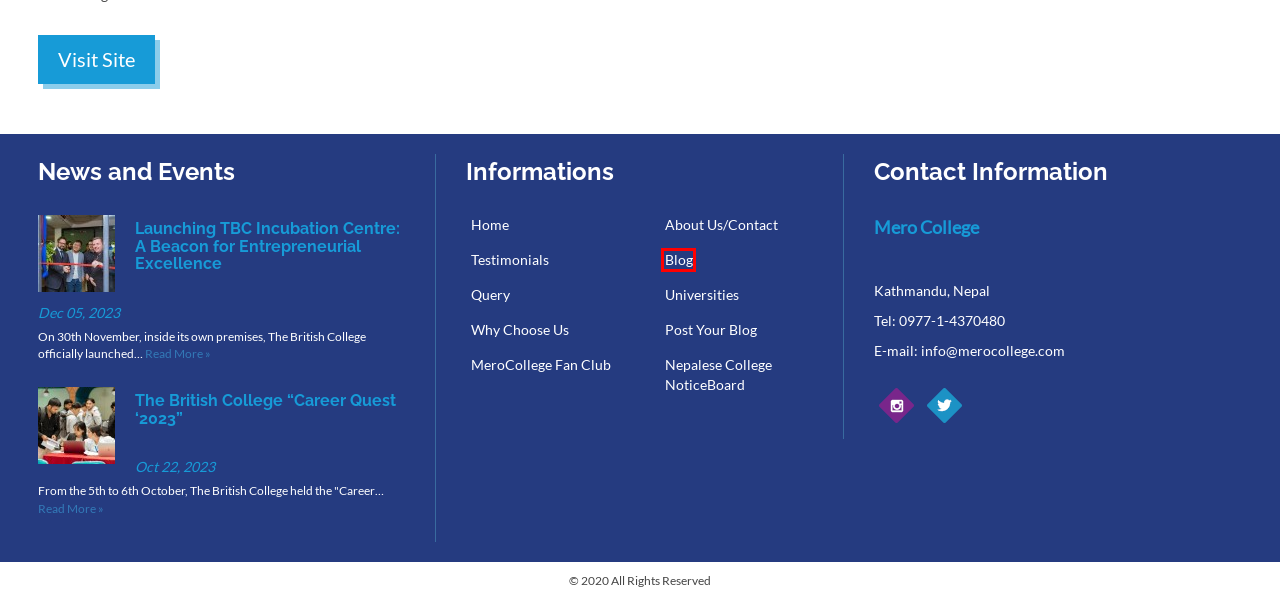Given a screenshot of a webpage with a red bounding box highlighting a UI element, choose the description that best corresponds to the new webpage after clicking the element within the red bounding box. Here are your options:
A. | Why Choose Us
B. | Nepalese College NoticeBoard
C. | Post Your Blog
D. | Testimonials
E. | Launching TBC Incubation Centre: A Beacon for Entrepreneurial Excellence
F. | Universities
G. | Blog
H. | The British College “Career Quest ‘2023”

G